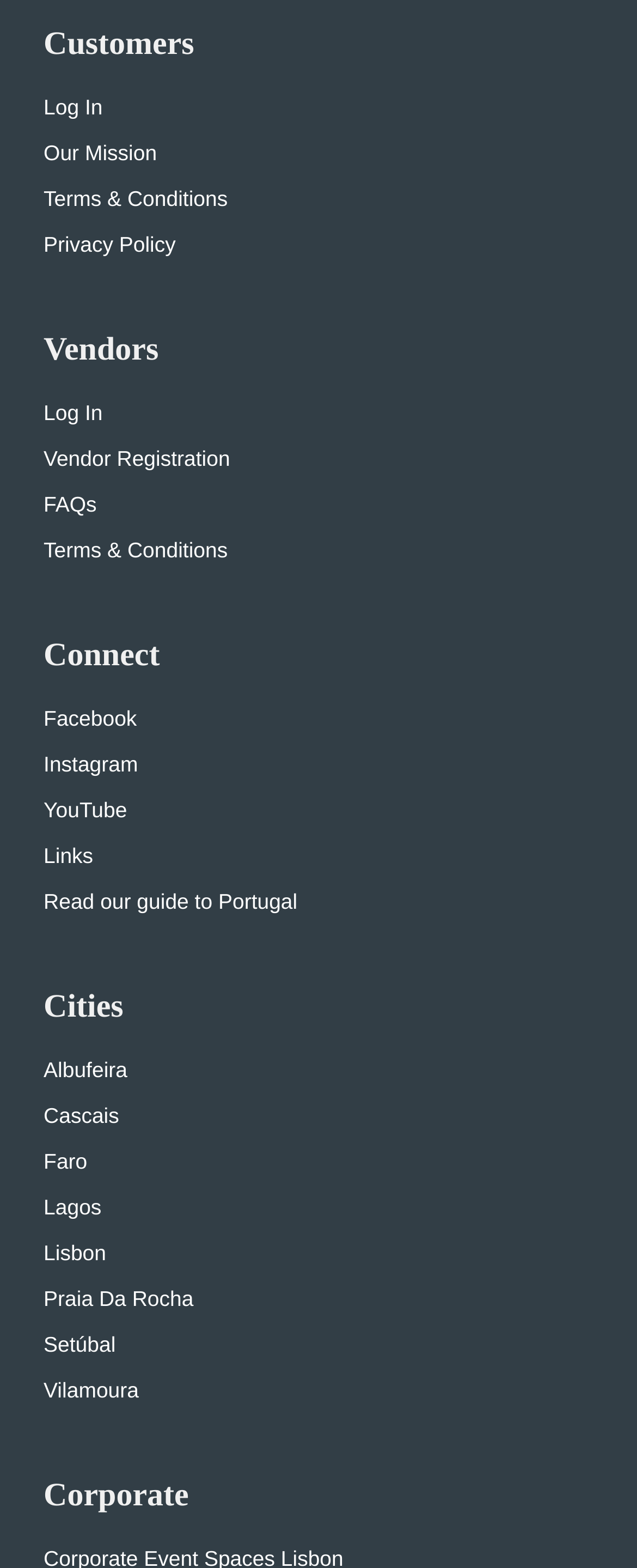Identify the bounding box coordinates of the part that should be clicked to carry out this instruction: "Follow on Facebook".

[0.068, 0.451, 0.215, 0.466]